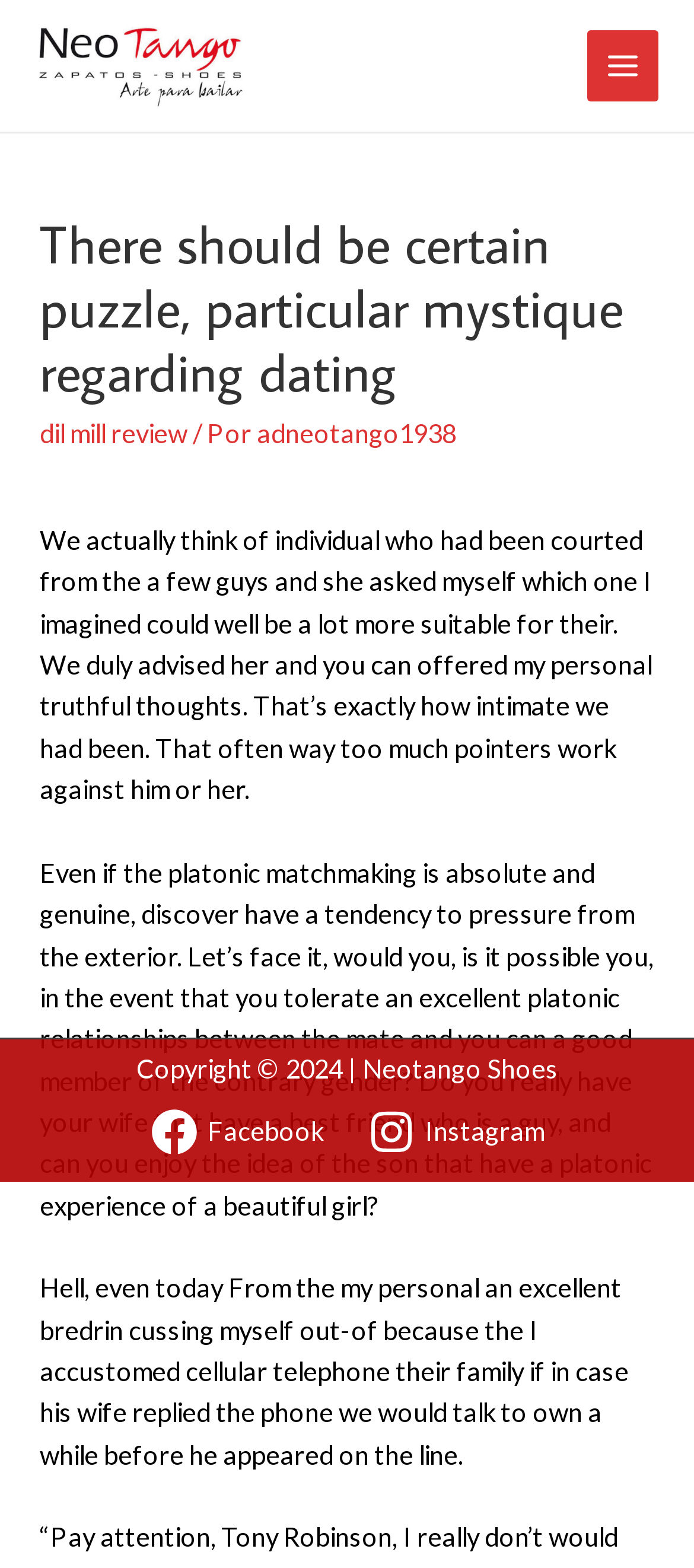What is the topic of the main text?
Look at the image and respond with a one-word or short-phrase answer.

Dating and relationships